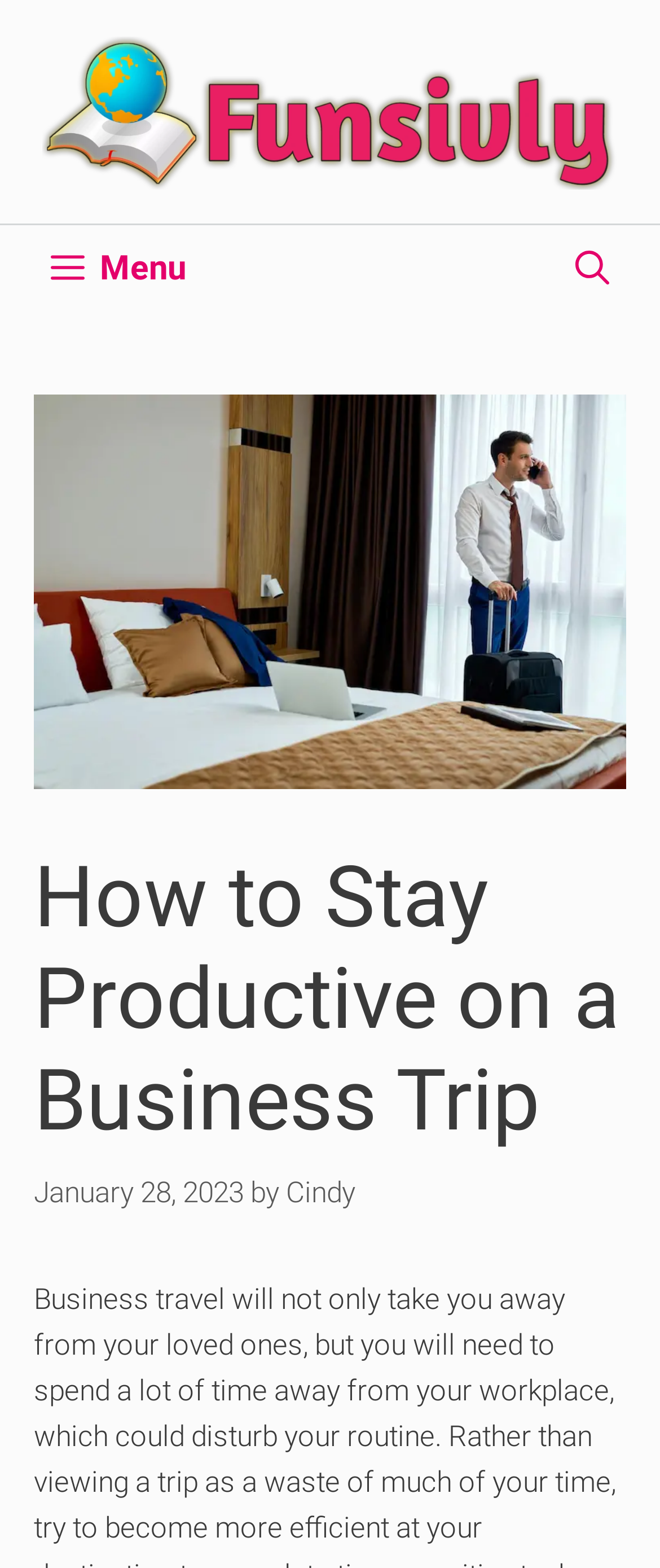Find the coordinates for the bounding box of the element with this description: "alt="Funsivly"".

[0.064, 0.059, 0.936, 0.081]